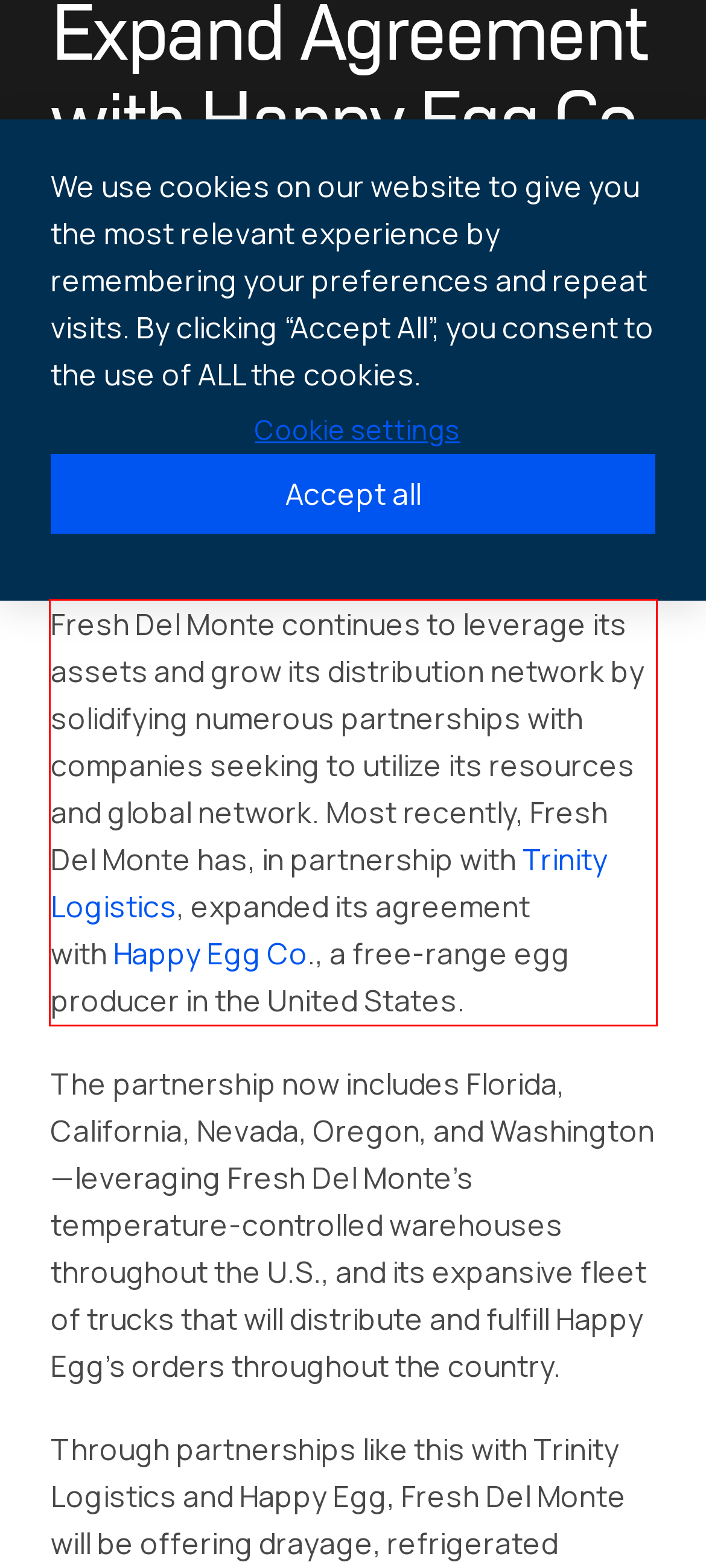Given a webpage screenshot, identify the text inside the red bounding box using OCR and extract it.

Fresh Del Monte continues to leverage its assets and grow its distribution network by solidifying numerous partnerships with companies seeking to utilize its resources and global network. Most recently, Fresh Del Monte has, in partnership with Trinity Logistics, expanded its agreement with Happy Egg Co., a free-range egg producer in the United States.